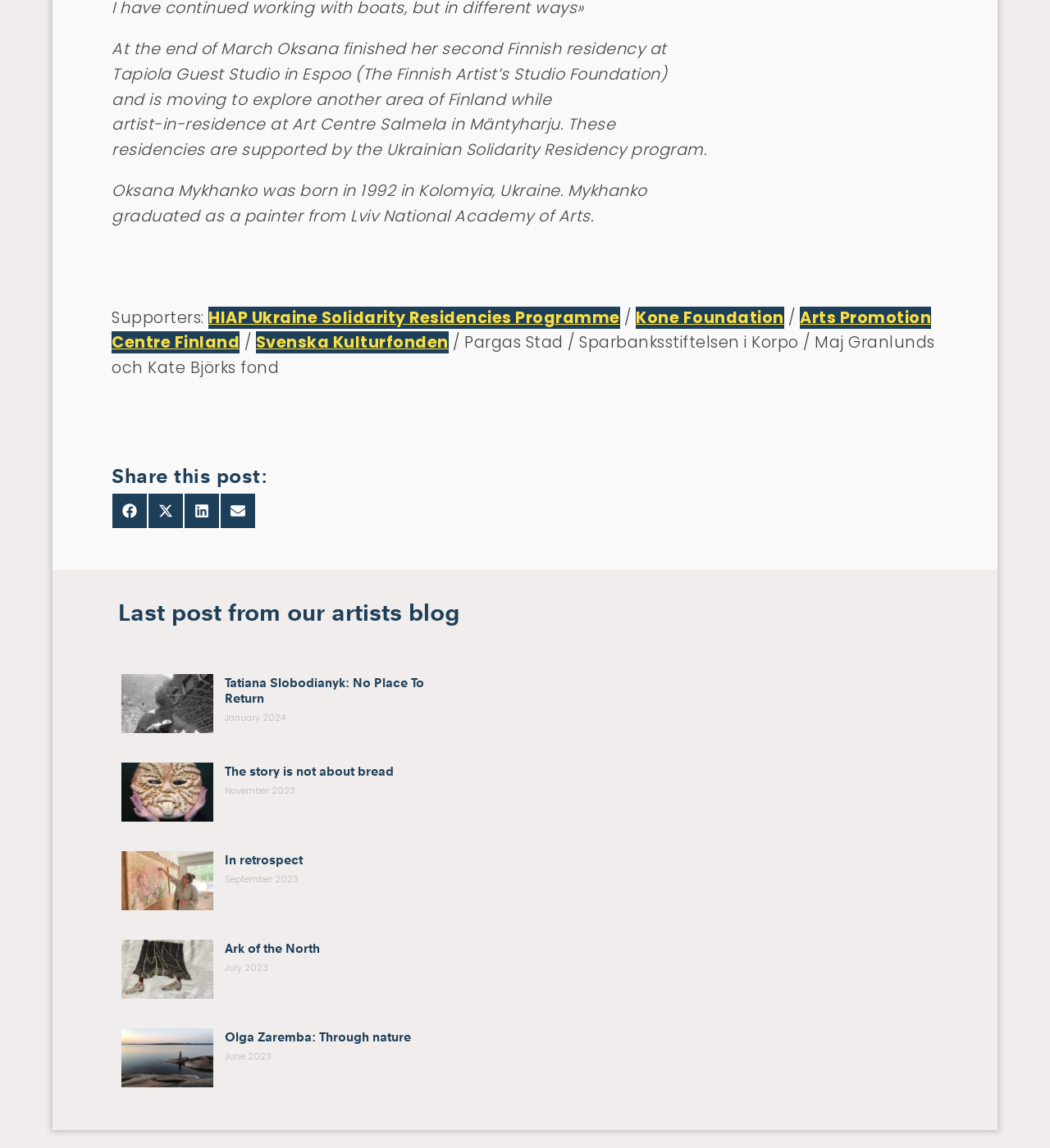How many residencies are mentioned?
Answer the question with a detailed explanation, including all necessary information.

I counted the number of residency mentions in the text, including Tapiola Guest Studio, Art Centre Salmela, and three others mentioned in the supporters section.